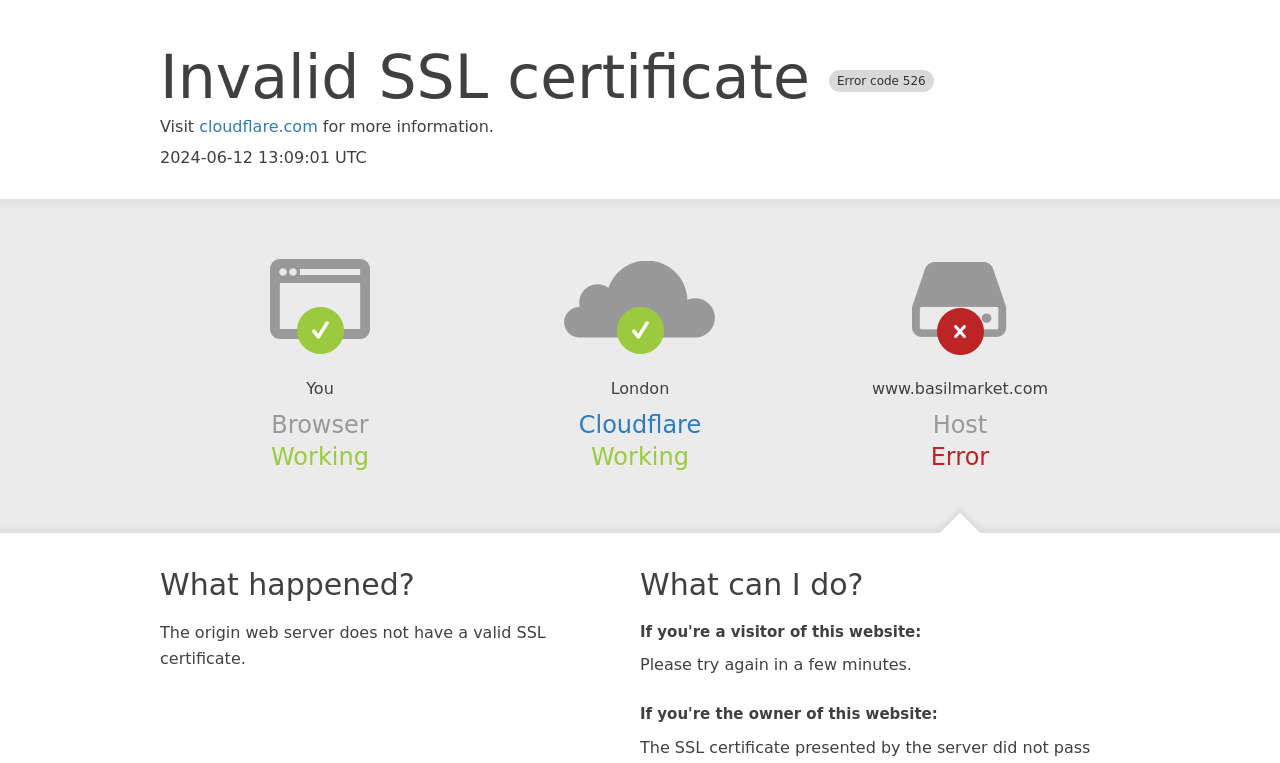What is the current status of the browser?
Please provide a single word or phrase based on the screenshot.

Working